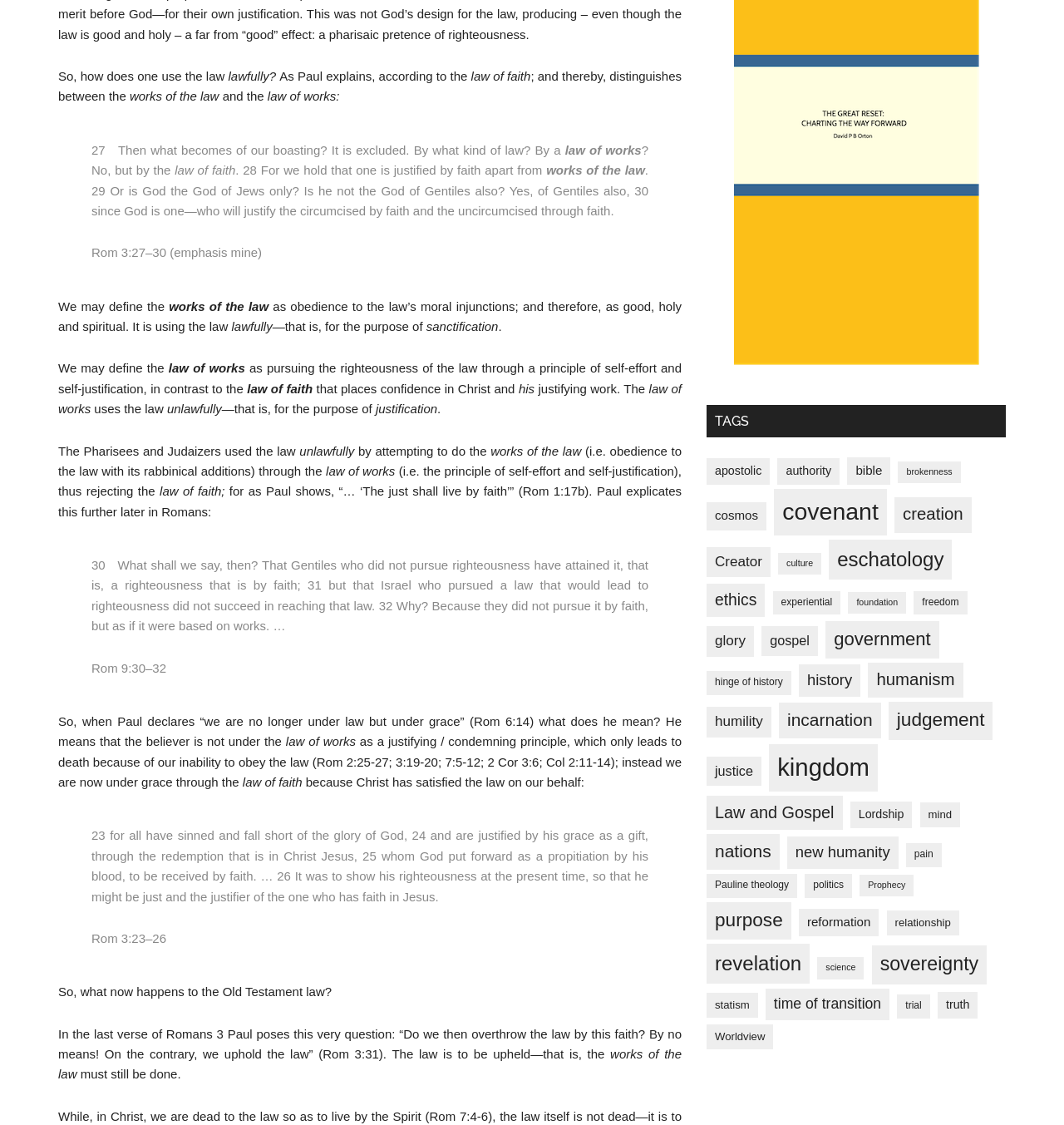Identify the bounding box coordinates of the region I need to click to complete this instruction: "read the 'Rom 3:27–30' quote".

[0.086, 0.218, 0.246, 0.231]